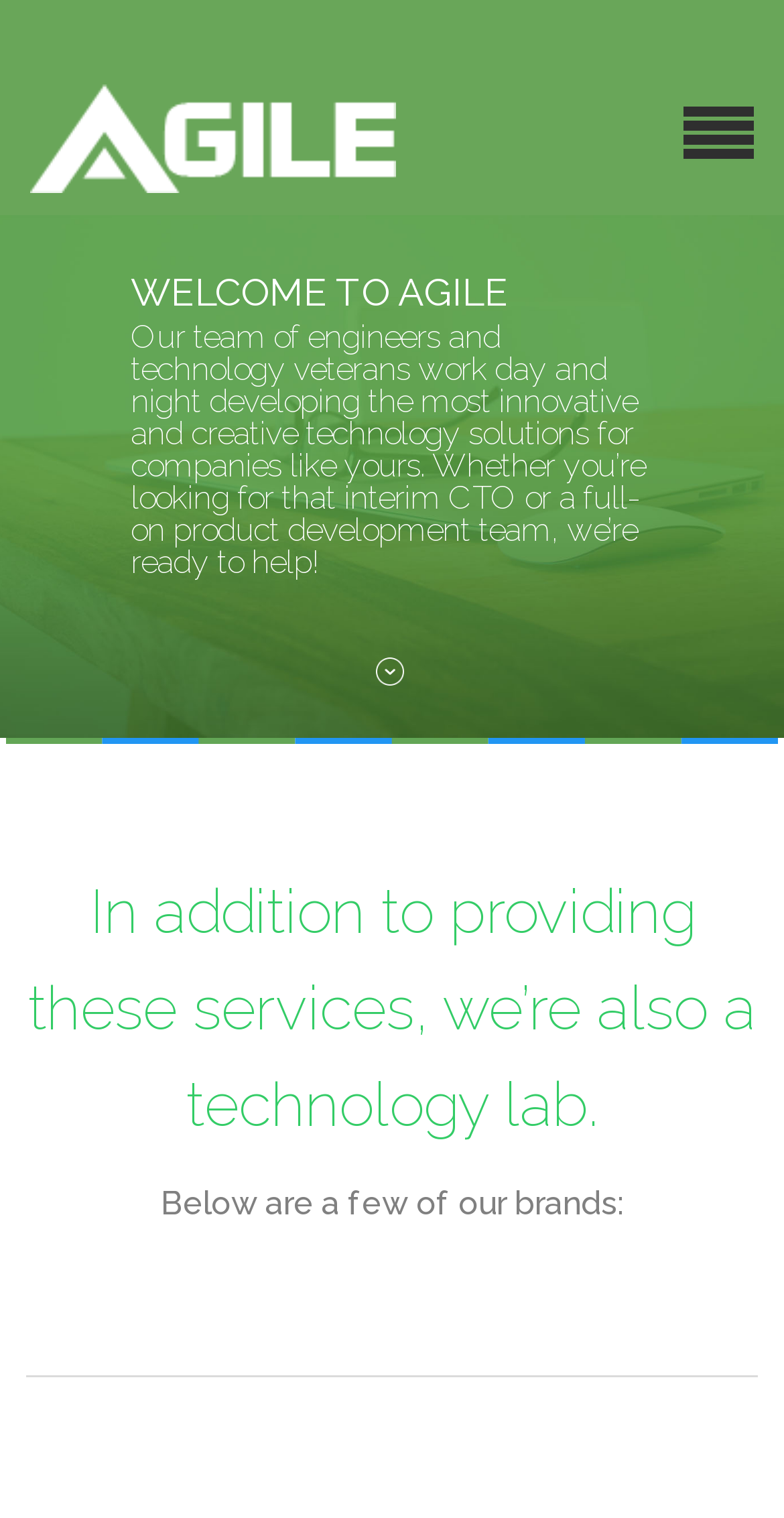Provide your answer in a single word or phrase: 
What is the purpose of the company?

Help companies